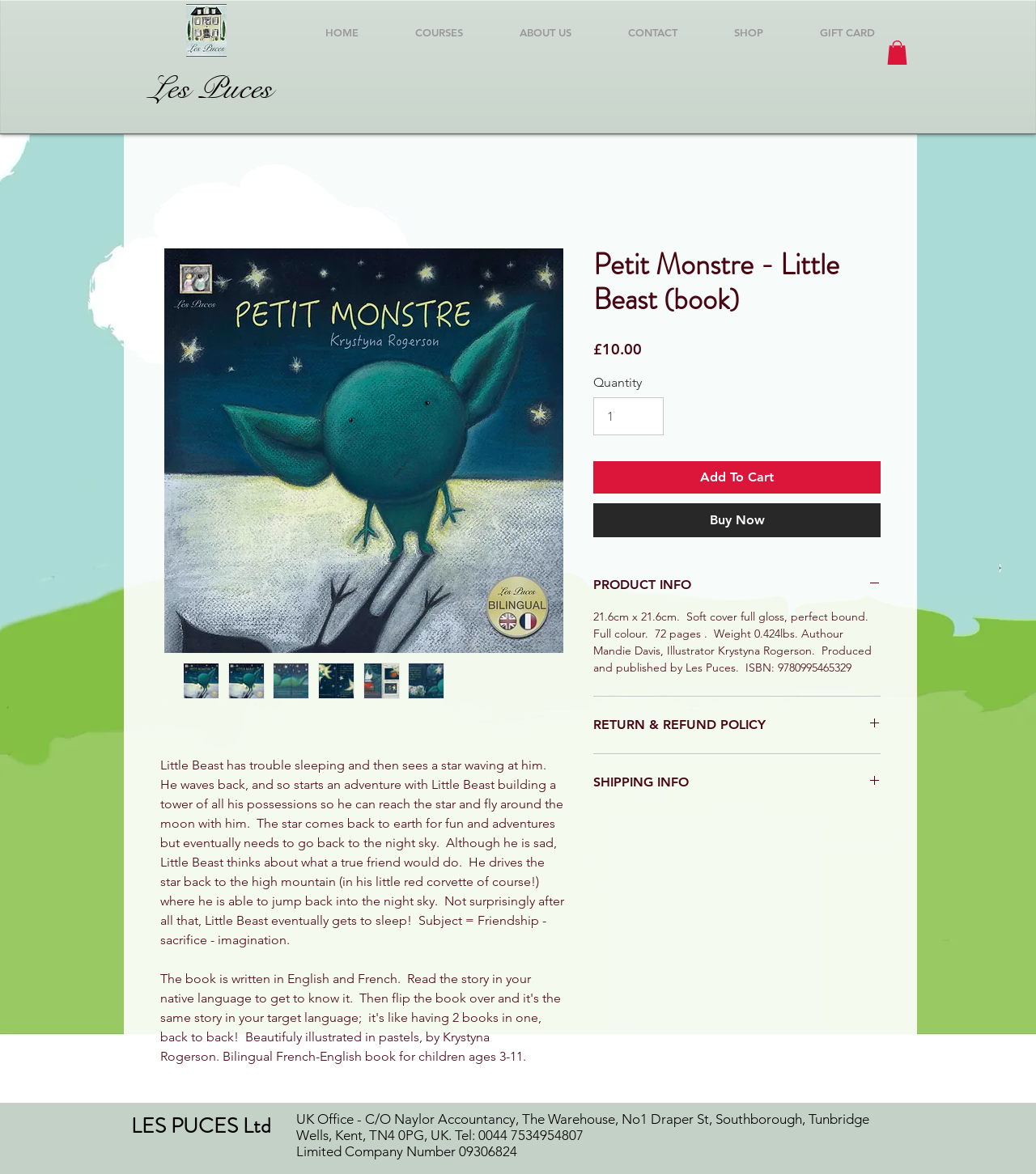Determine the bounding box for the UI element that matches this description: "Add To Cart".

[0.573, 0.393, 0.85, 0.42]